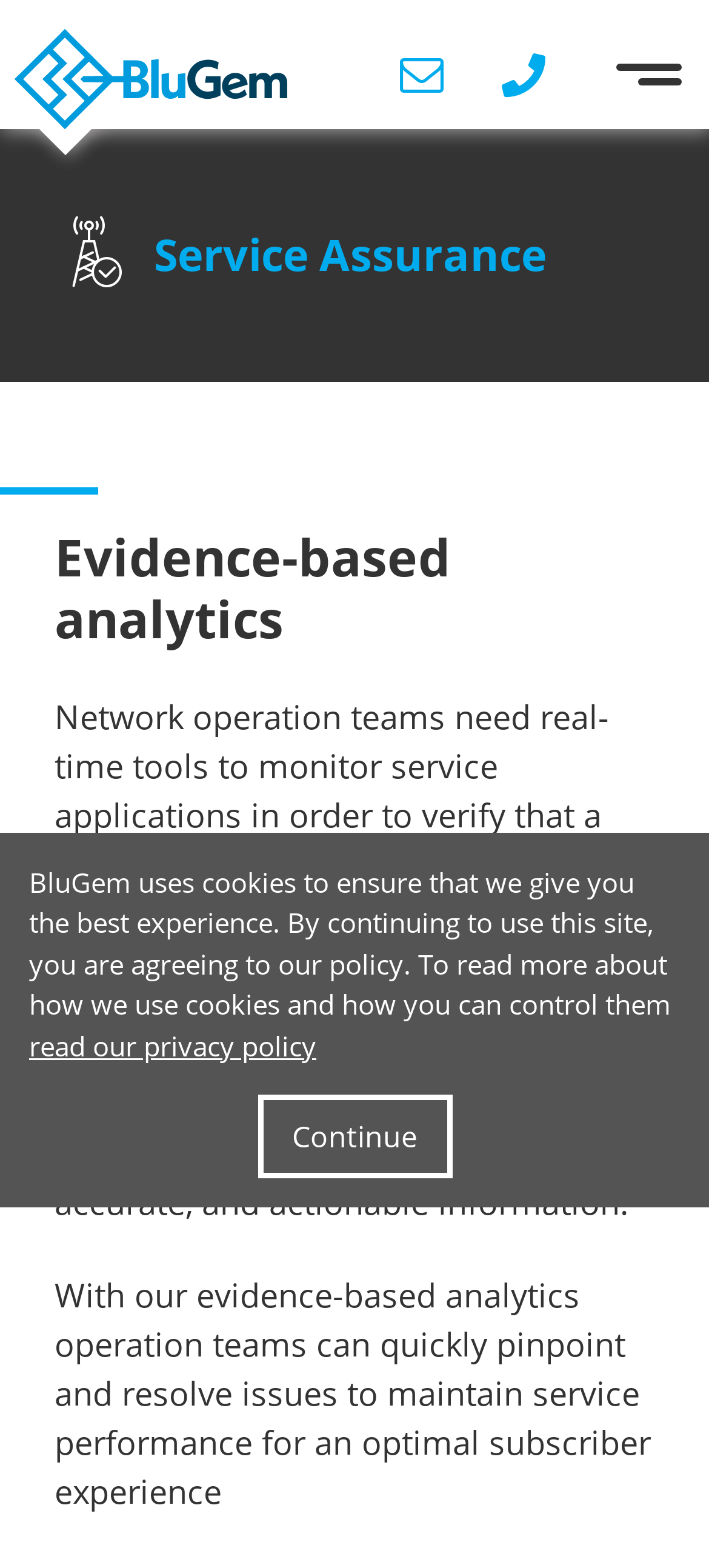Using the information shown in the image, answer the question with as much detail as possible: What is required to receive the BluGem brochure?

The webpage has a form that asks for an email address and a download button, indicating that providing an email address is required to receive the BluGem brochure.